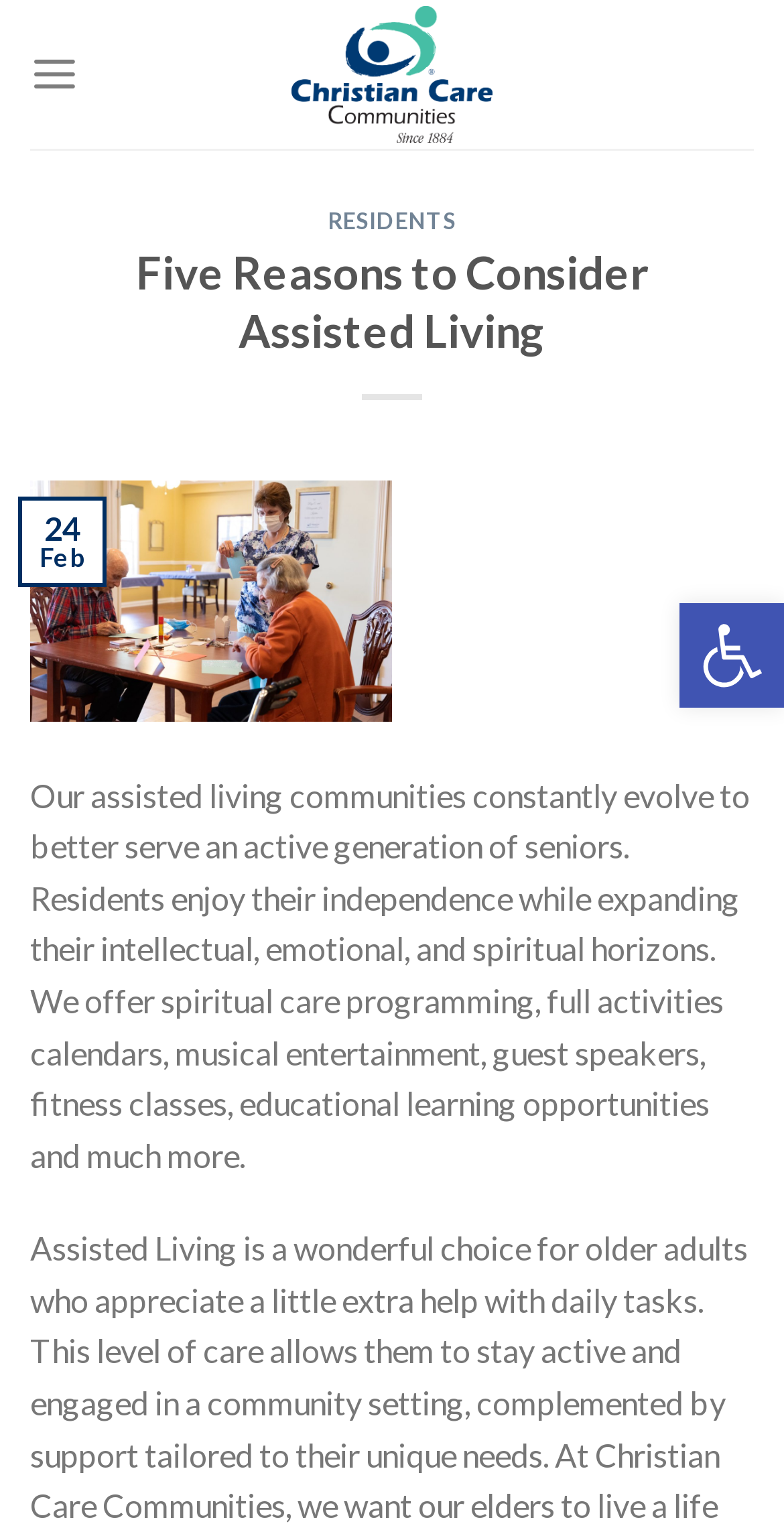What is the current date mentioned on the webpage?
Please provide an in-depth and detailed response to the question.

The webpage contains a LayoutTable with StaticText elements showing the date '24' and 'Feb', which can be inferred to represent February 24.